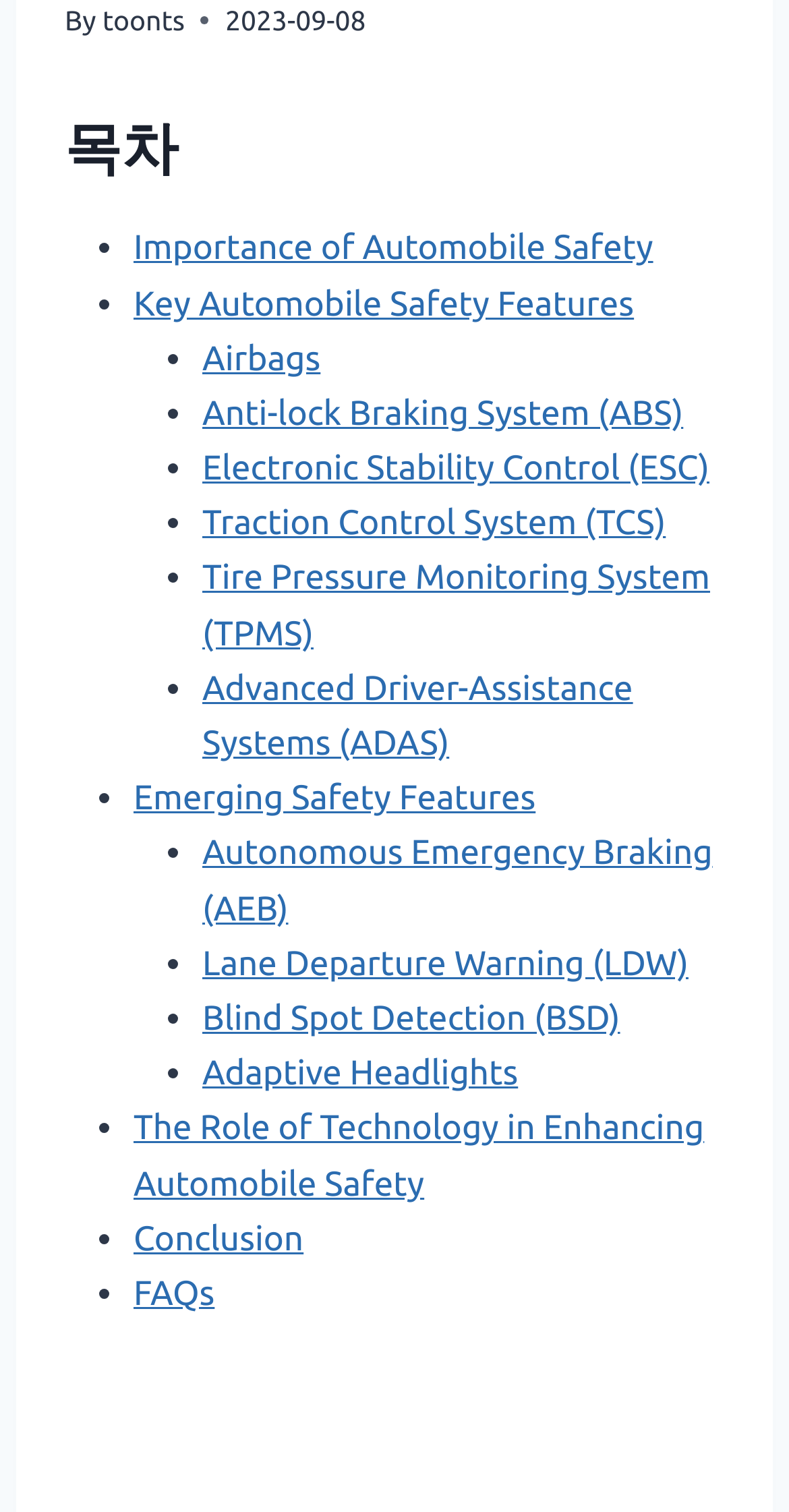Can you find the bounding box coordinates for the UI element given this description: "Emerging Safety Features"? Provide the coordinates as four float numbers between 0 and 1: [left, top, right, bottom].

[0.169, 0.515, 0.679, 0.541]